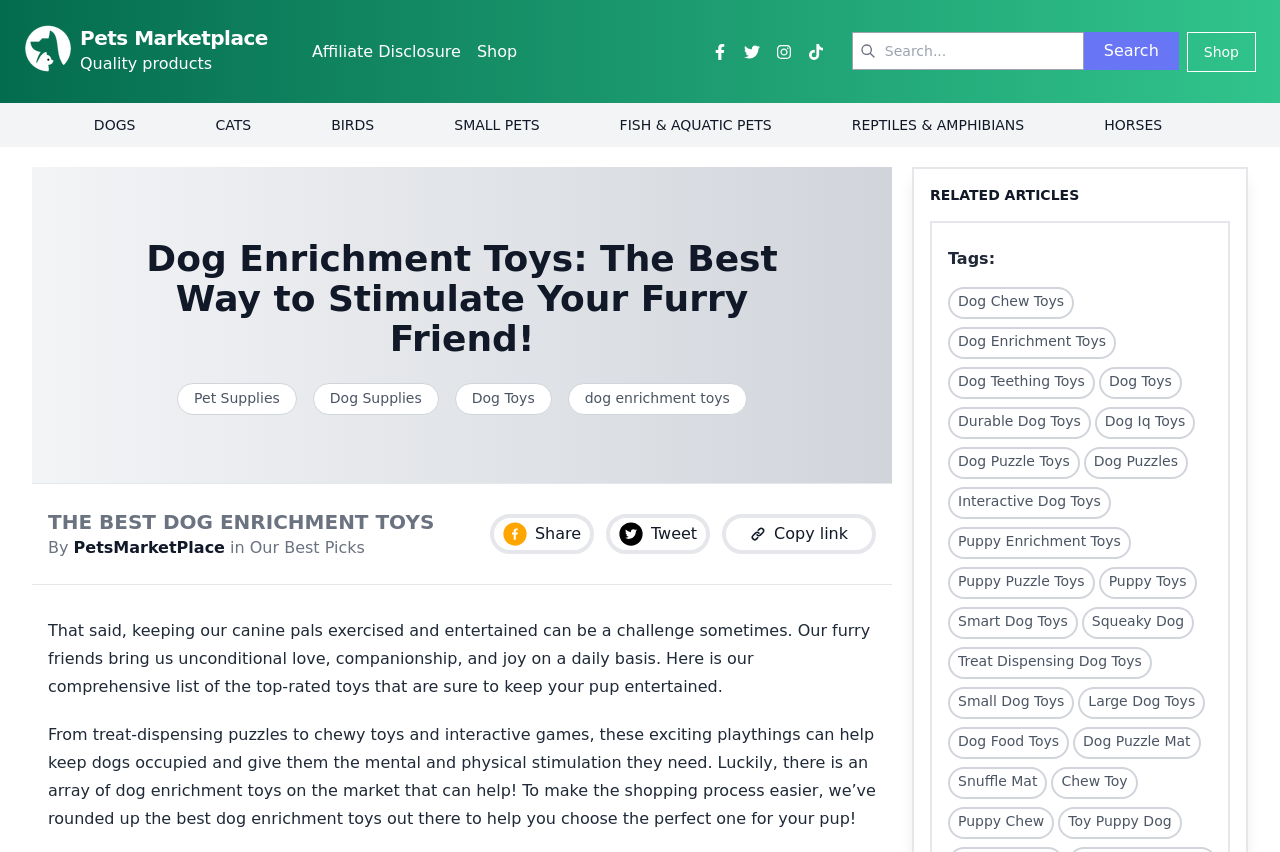Can you identify the bounding box coordinates of the clickable region needed to carry out this instruction: 'Learn about dog supplies'? The coordinates should be four float numbers within the range of 0 to 1, stated as [left, top, right, bottom].

[0.138, 0.45, 0.232, 0.487]